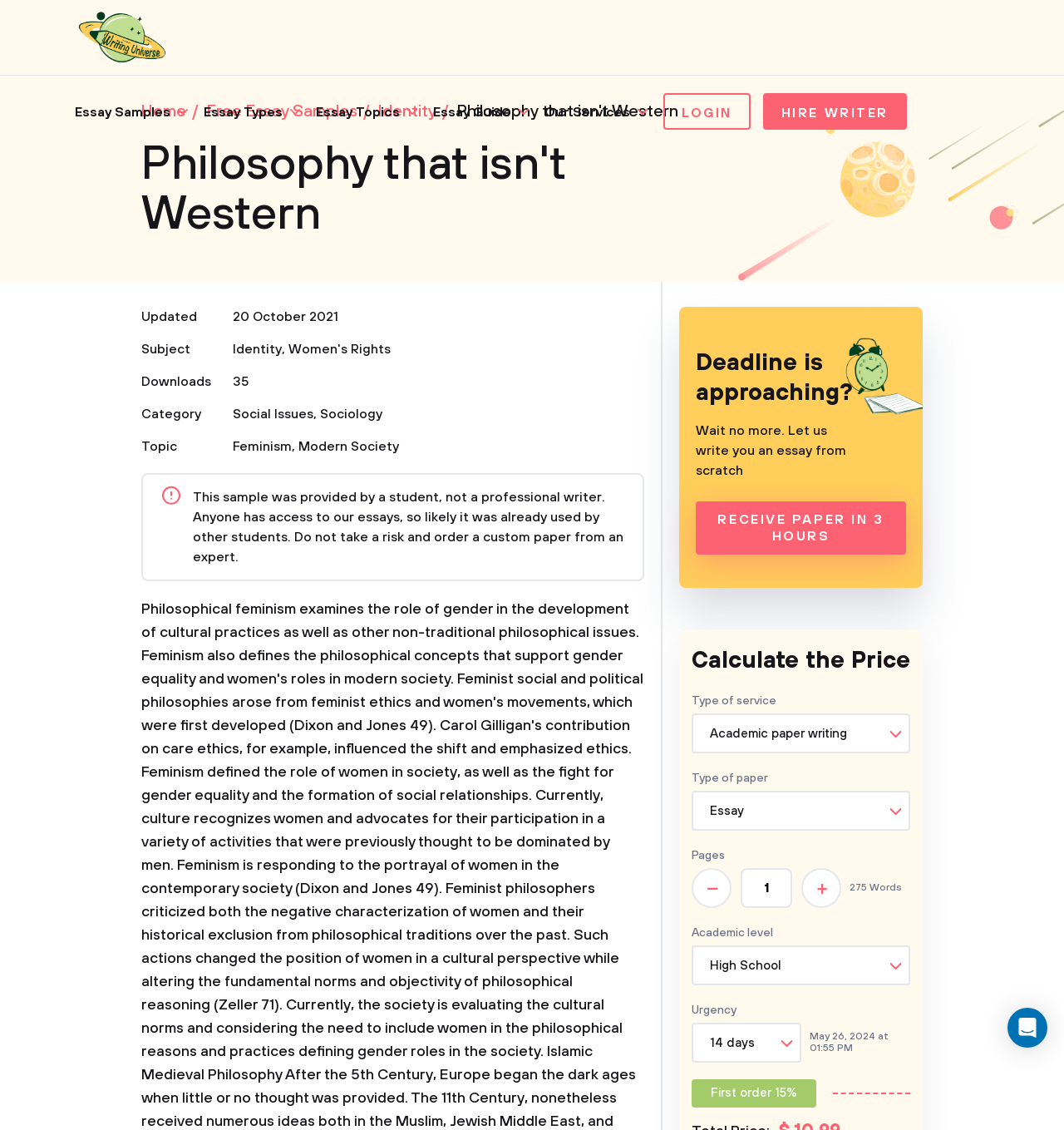Identify the bounding box coordinates of the section that should be clicked to achieve the task described: "Enter text in the page count input field".

[0.696, 0.768, 0.745, 0.804]